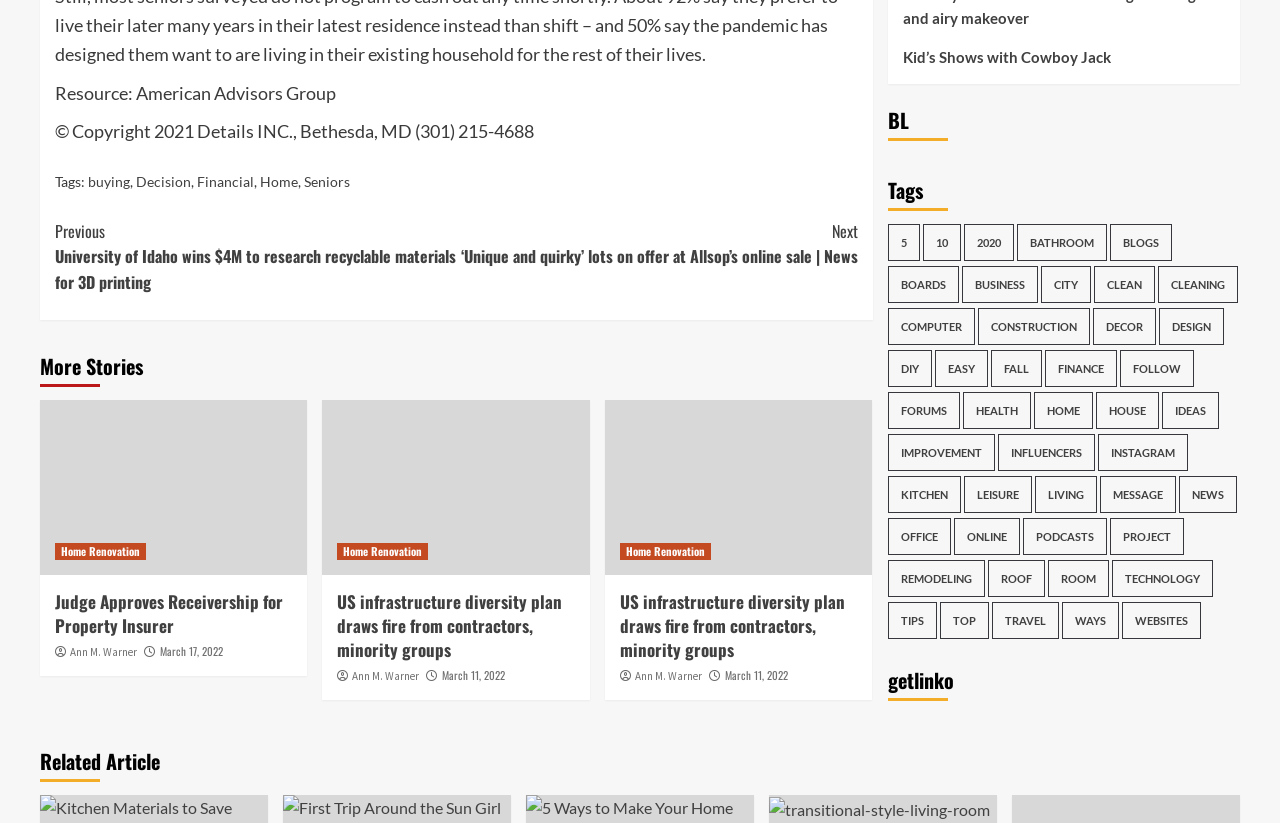Determine the bounding box for the UI element as described: "Humor". The coordinates should be represented as four float numbers between 0 and 1, formatted as [left, top, right, bottom].

None